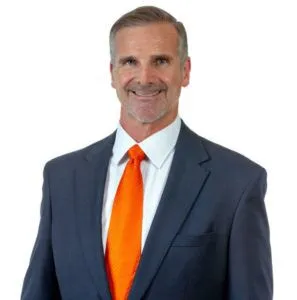Convey a rich and detailed description of the image.

The image depicts a professional-looking individual standing confidently in a tailored dark suit with a crisp white shirt and a striking orange tie. The background is neutral, emphasizing the subject's polished appearance. This individual likely represents a personal injury attorney, resonating with the themes of legal expertise and professionalism, particularly in the context of personal injury law. This visual aligns with the accompanying text about understanding personal rights in legal matters, suggesting the importance of informed legal representation in cases of personal injury.